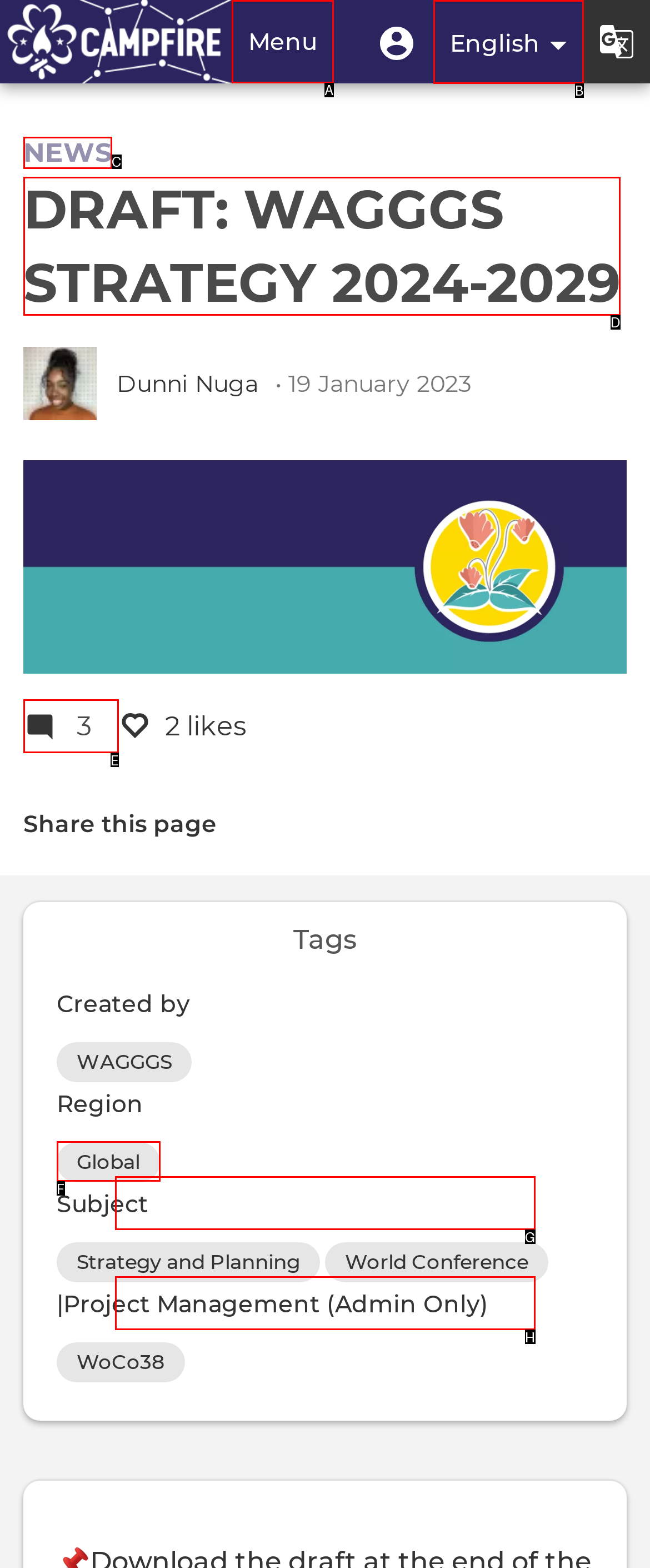For the task: Expand navigation menu, specify the letter of the option that should be clicked. Answer with the letter only.

A